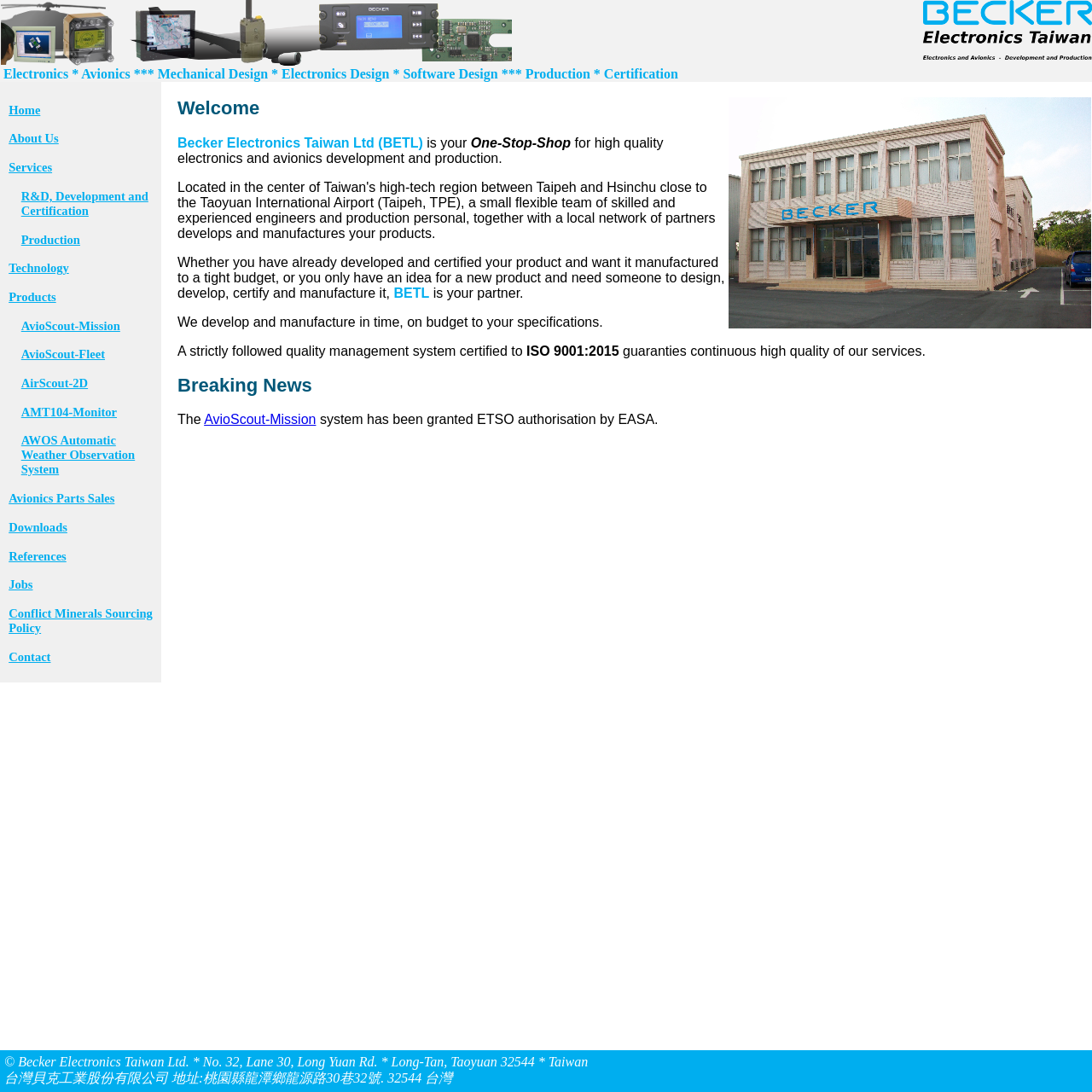What is the certification standard followed by the company?
Please provide a detailed answer to the question.

The certification standard followed by the company can be found in the StaticText element with the text 'ISO 9001:2015' which is located in the article section of the webpage, indicating that the company follows a strictly followed quality management system certified to this standard.